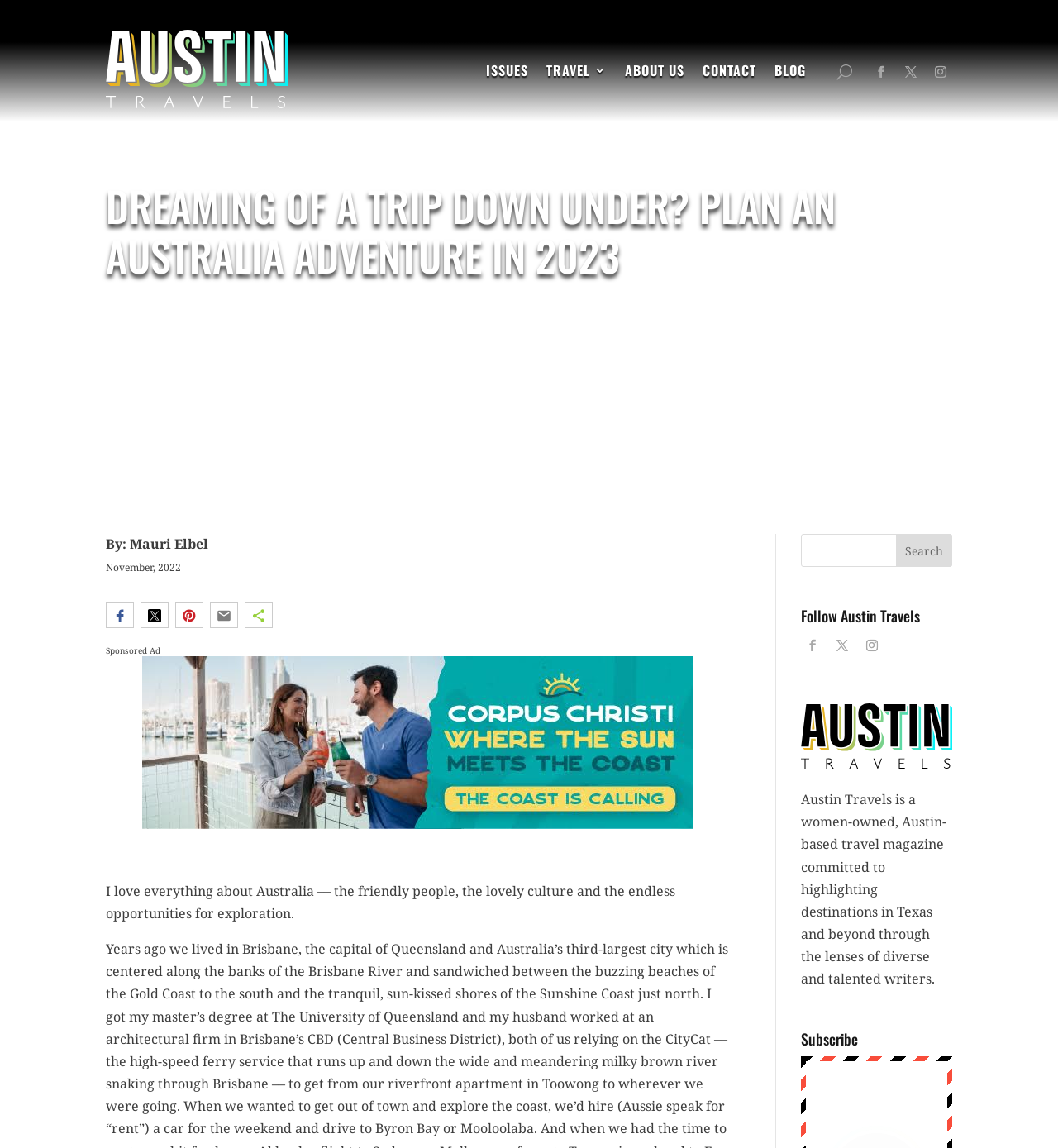Identify the bounding box coordinates of the element that should be clicked to fulfill this task: "Click the 'ISSUES' link". The coordinates should be provided as four float numbers between 0 and 1, i.e., [left, top, right, bottom].

[0.459, 0.056, 0.499, 0.072]